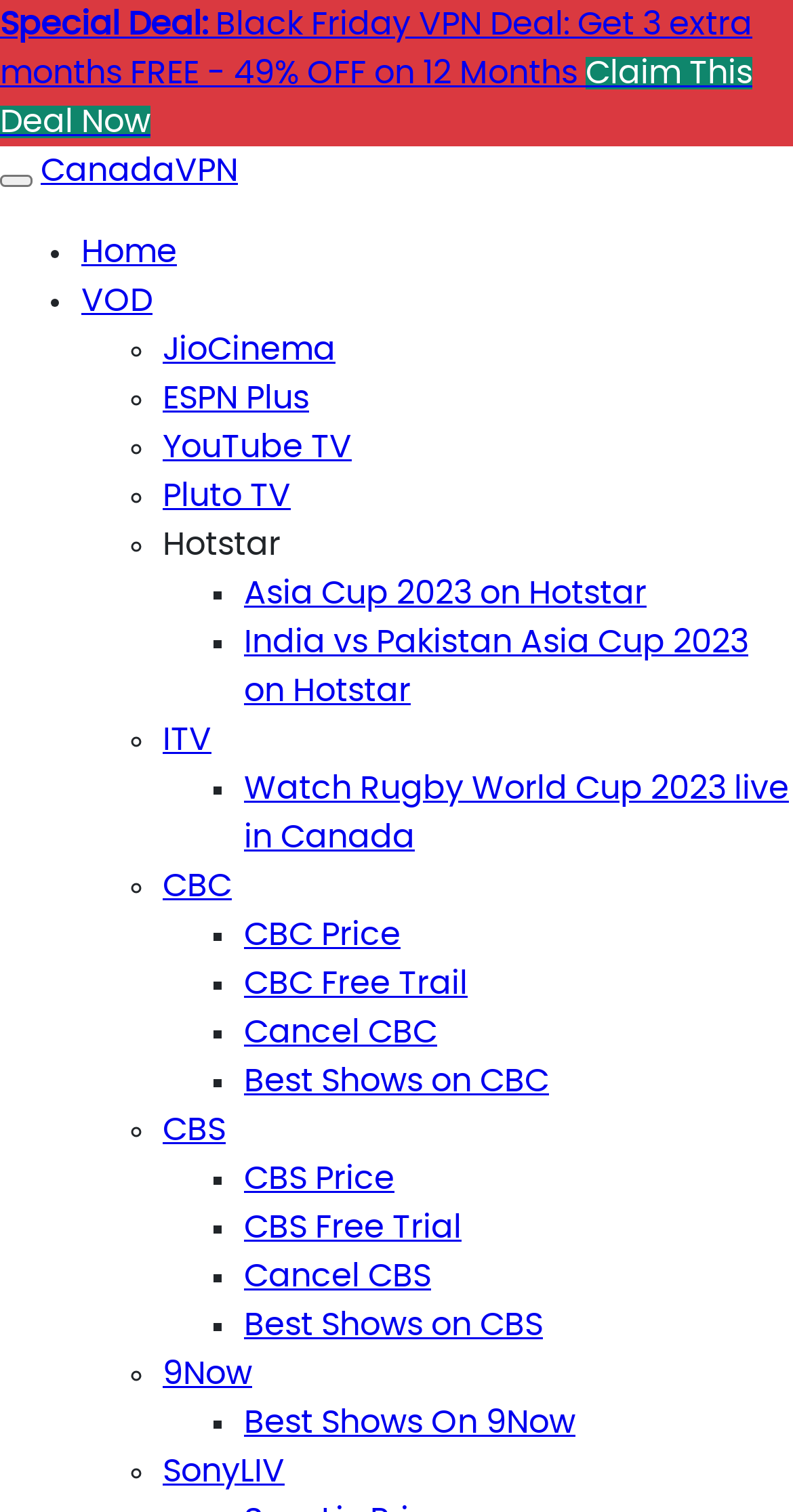Please locate the bounding box coordinates of the element's region that needs to be clicked to follow the instruction: "Go to 'FAQs'". The bounding box coordinates should be provided as four float numbers between 0 and 1, i.e., [left, top, right, bottom].

[0.103, 0.583, 0.205, 0.605]